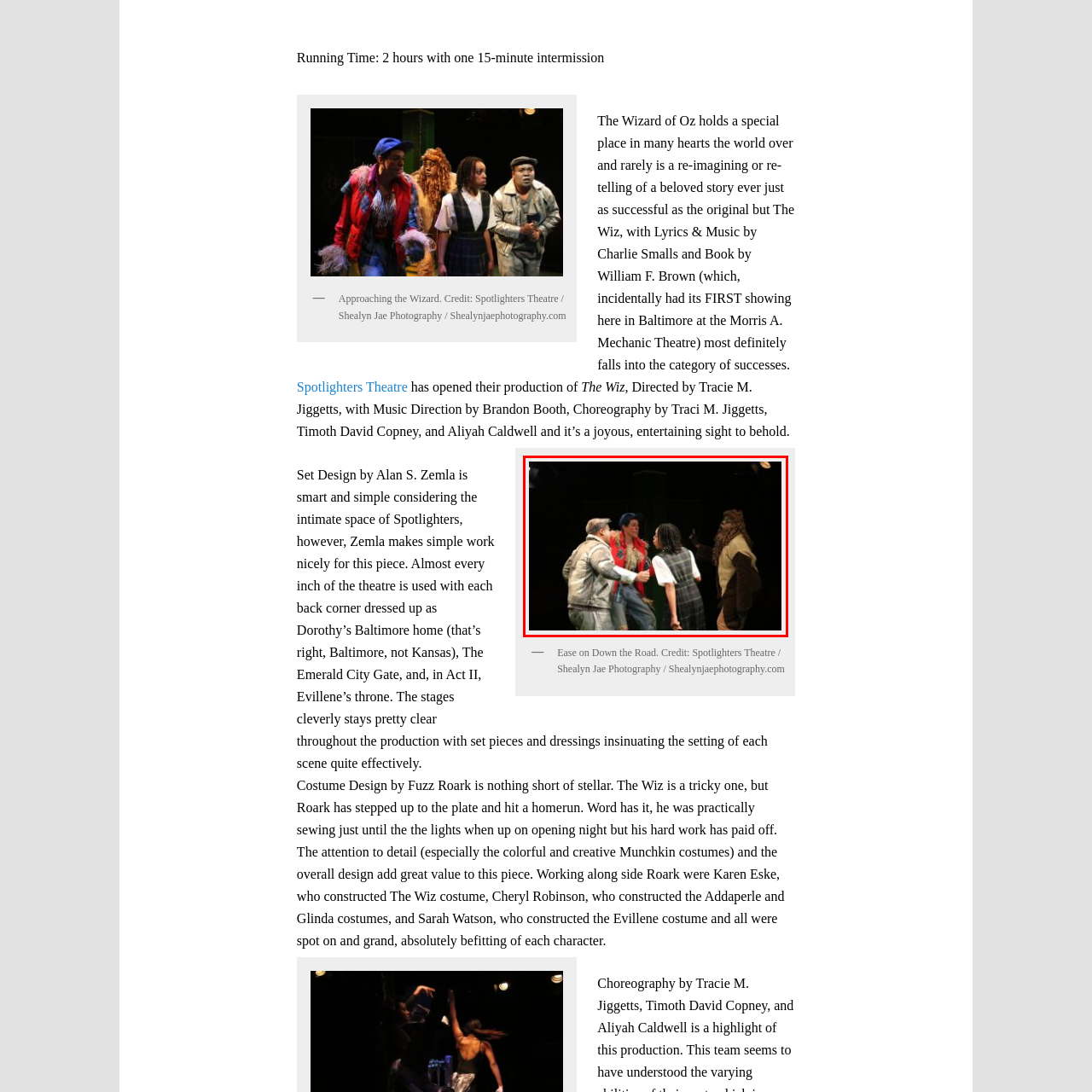Is Dorothy's outfit classic?
Focus on the image bounded by the red box and reply with a one-word or phrase answer.

Yes